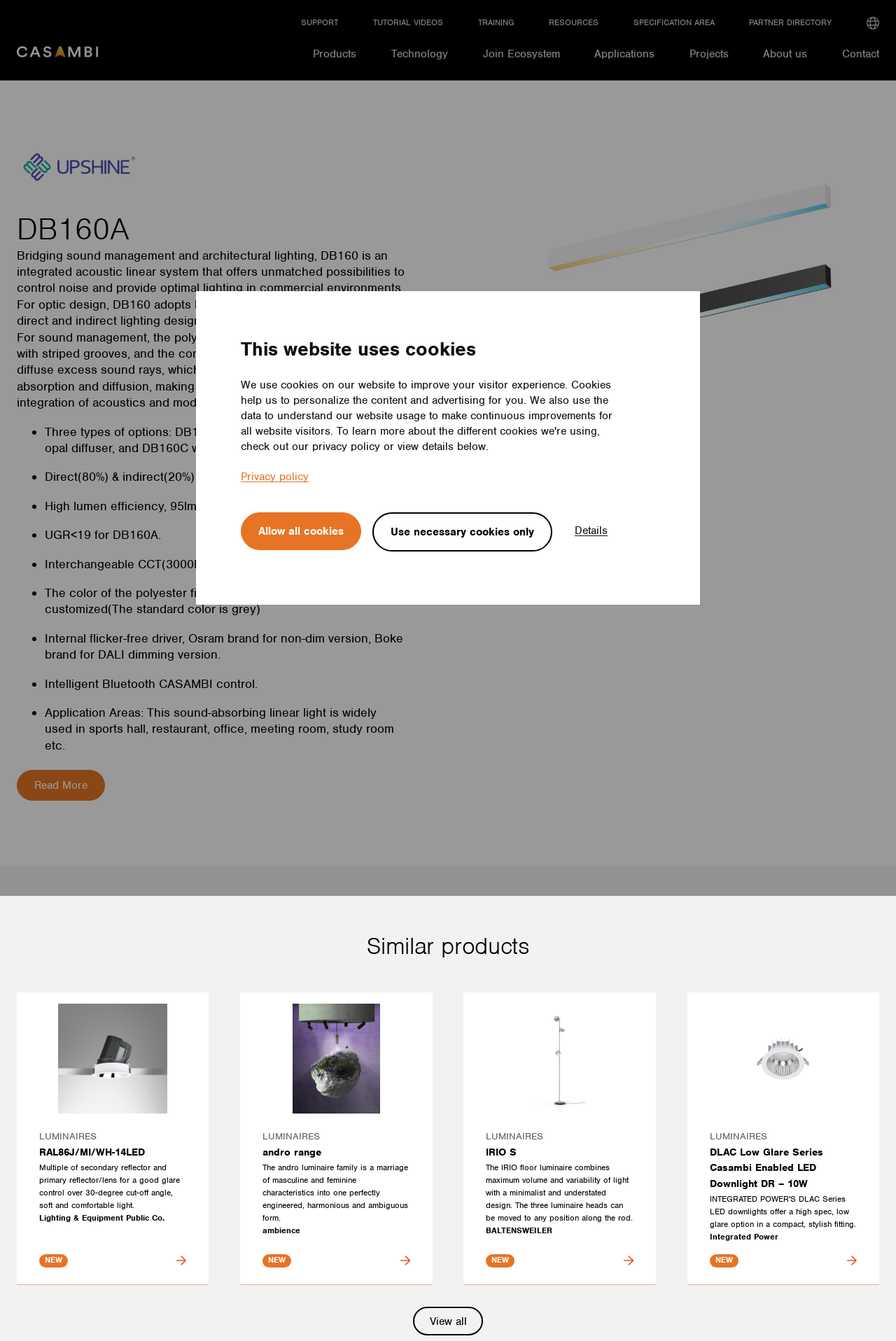Find the bounding box coordinates for the area you need to click to carry out the instruction: "View similar product RAL86J/MI/WH-14LED". The coordinates should be four float numbers between 0 and 1, indicated as [left, top, right, bottom].

[0.019, 0.74, 0.233, 0.958]